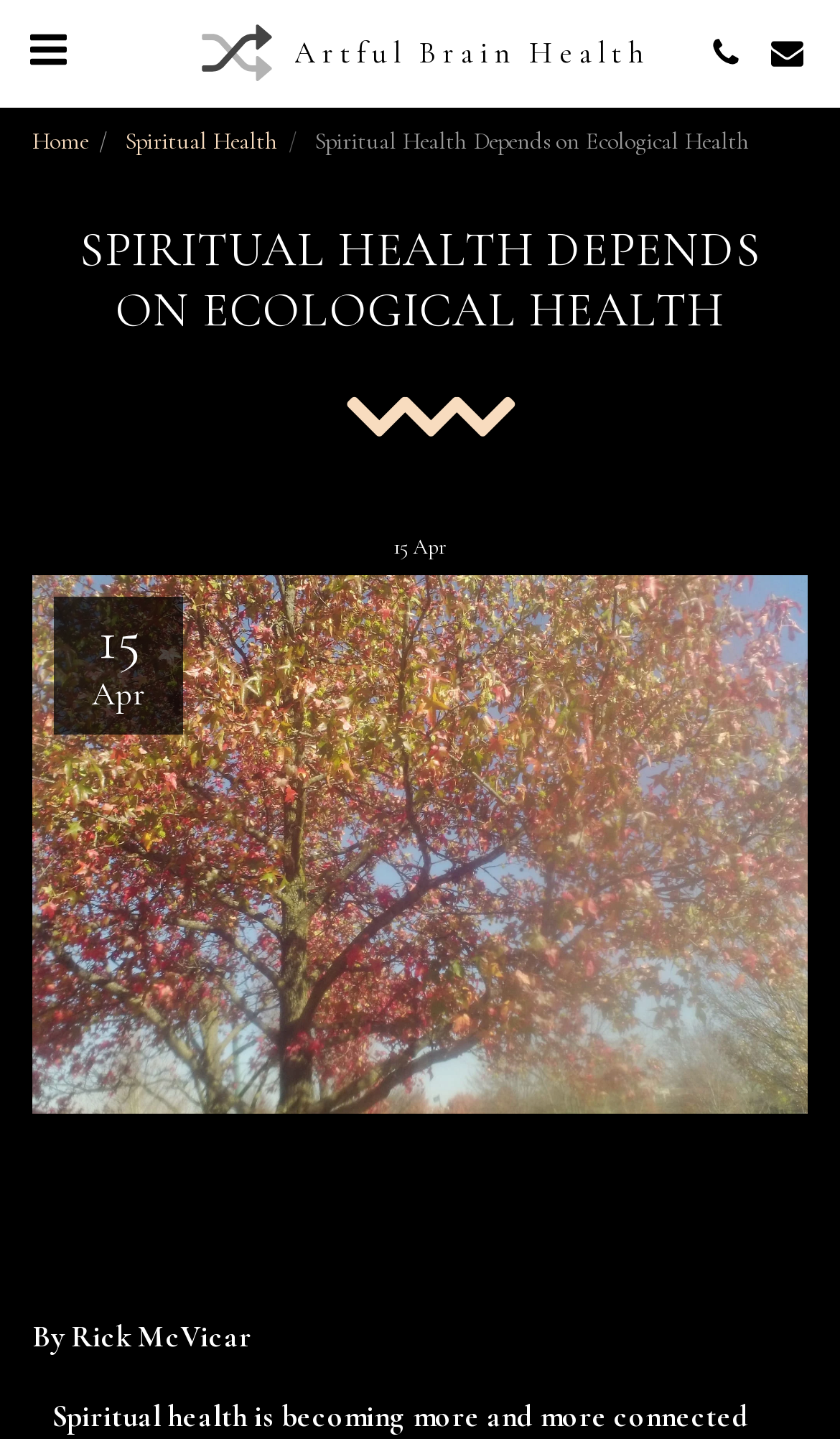Explain in detail what you observe on this webpage.

The webpage is about the relationship between spiritual health and ecological health, with a focus on the climate crisis. At the top left, there is a button with no text, followed by a link to "Artful Brain Health" with an image next to it. On the top right, there are two more buttons with no text. 

Below these elements, there are three links: "Home", "Spiritual Health", and a title "Spiritual Health Depends on Ecological Health". The title is also presented as a heading further down the page. 

On the middle left, there is a date "04-15-2020 12:00 AM" with the day "15" and month "Apr" broken down into separate elements. A similar date element is located on the middle right. 

At the bottom left, there is a text "By Rick McVicar" followed by some whitespace characters. Below this, there is another text with only whitespace characters.